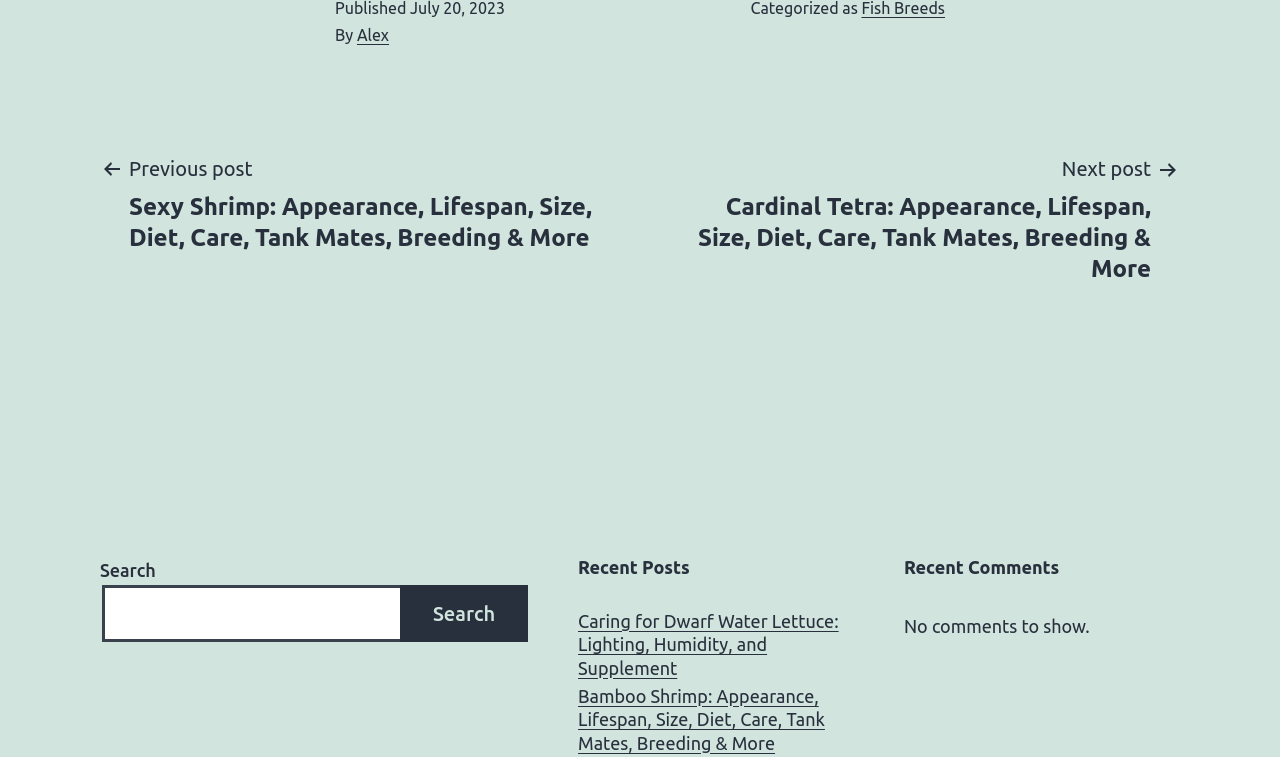What is the topic of the recent post?
Refer to the image and give a detailed answer to the question.

The recent post is about 'Caring for Dwarf Water Lettuce: Lighting, Humidity, and Supplement' which is mentioned in the link under the 'Recent Posts' heading.